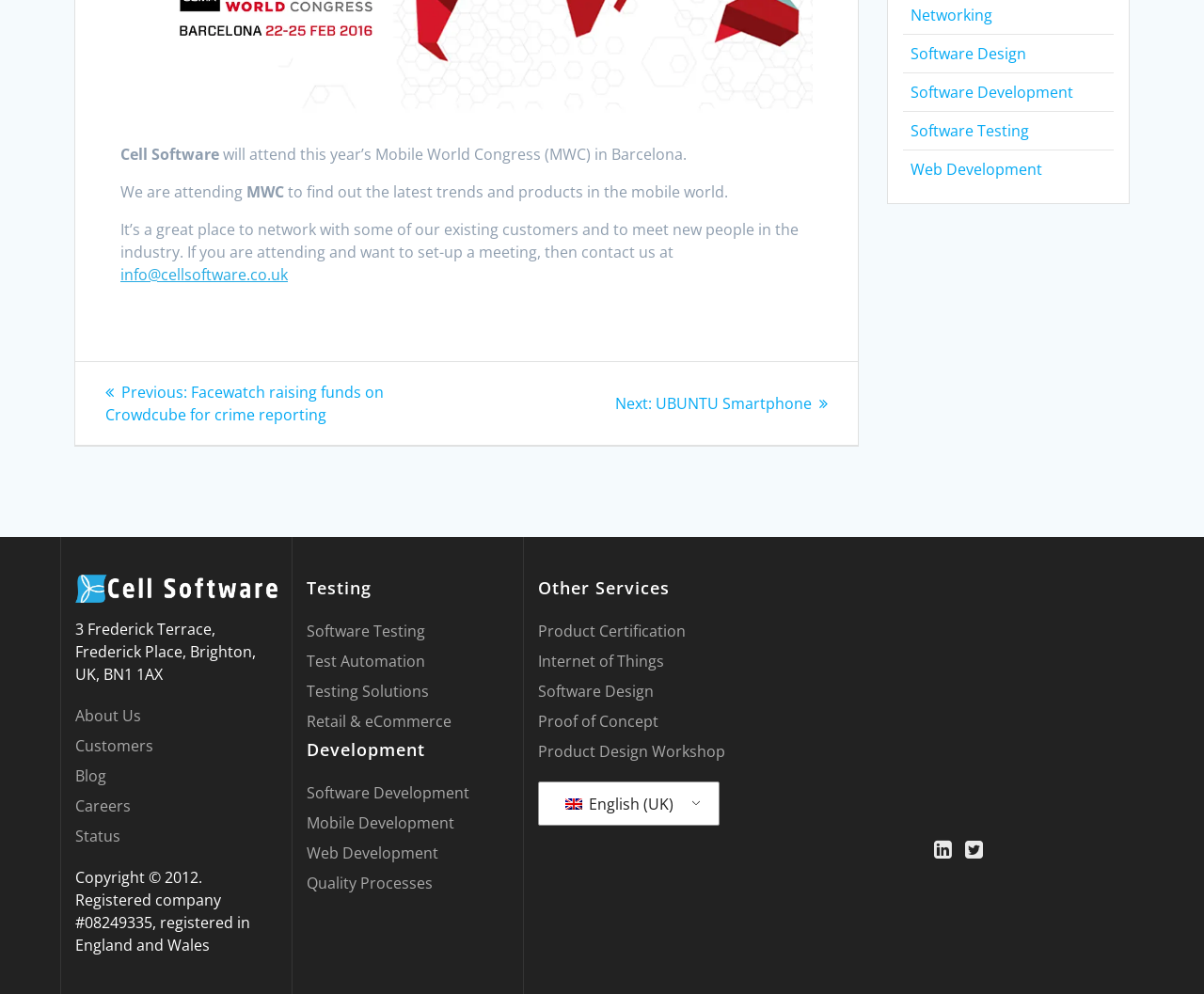Determine the bounding box coordinates for the UI element described. Format the coordinates as (top-left x, top-left y, bottom-right x, bottom-right y) and ensure all values are between 0 and 1. Element description: Software Testing

[0.255, 0.624, 0.353, 0.645]